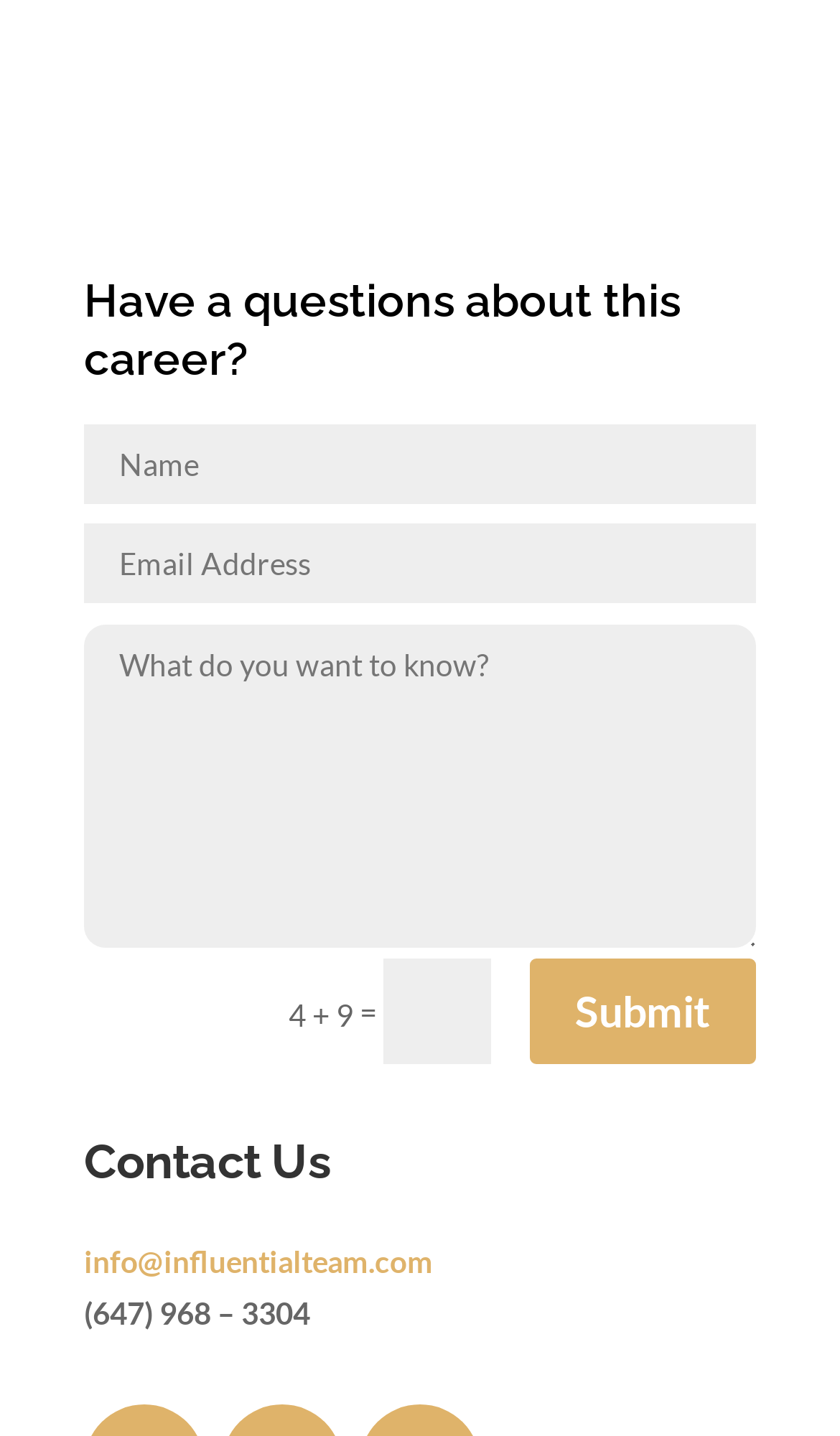Using the image as a reference, answer the following question in as much detail as possible:
What is the purpose of the textboxes?

The presence of multiple textboxes with a heading 'Have a question about this career?' suggests that the user can input their questions about a specific career, and the textboxes are meant to collect this information.